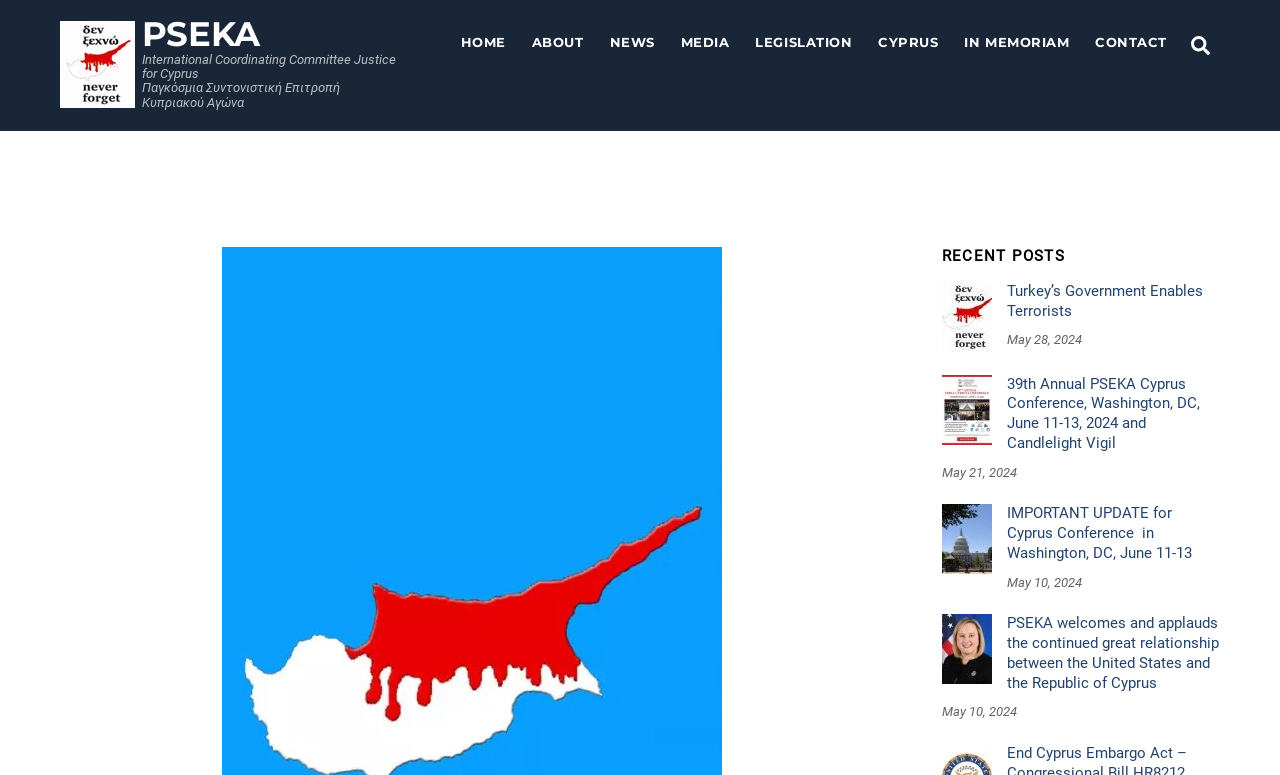Extract the primary heading text from the webpage.

T/C journalist Sener Levent sentenced in absentia to prison in Turkey